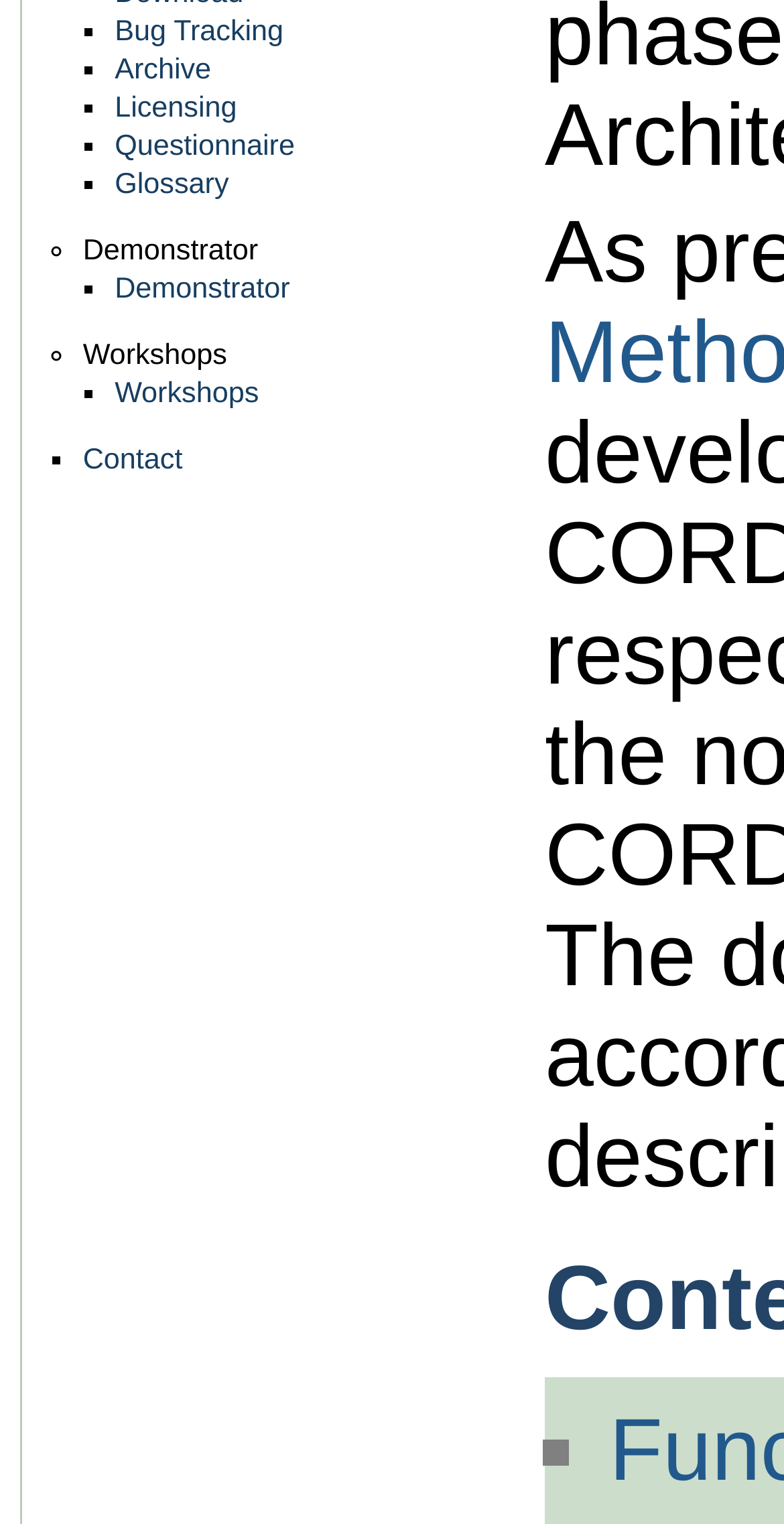Extract the bounding box coordinates of the UI element described: "Bug Tracking". Provide the coordinates in the format [left, top, right, bottom] with values ranging from 0 to 1.

[0.146, 0.011, 0.362, 0.032]